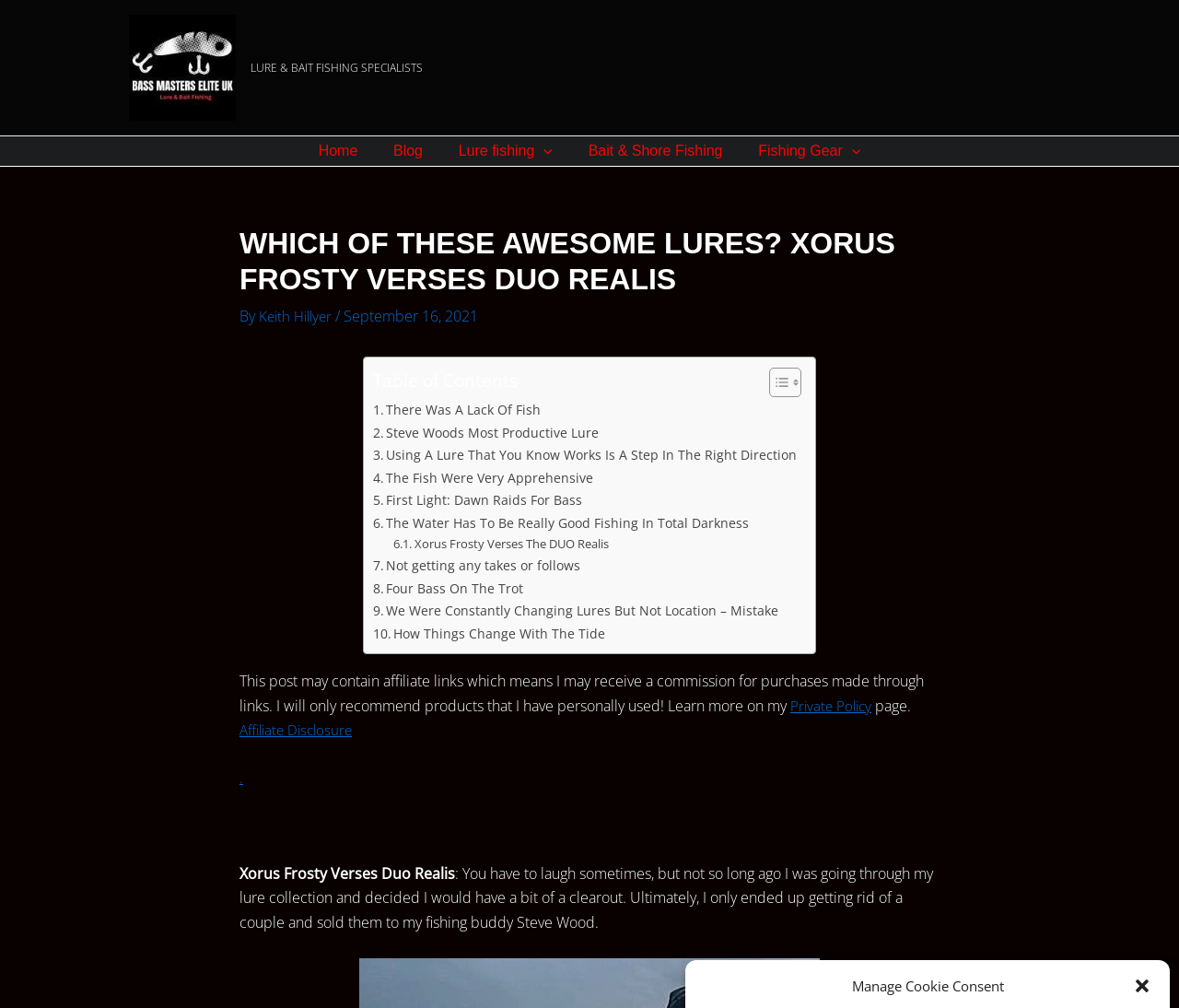Extract the bounding box coordinates of the UI element described: "Bait & Shore Fishing". Provide the coordinates in the format [left, top, right, bottom] with values ranging from 0 to 1.

[0.481, 0.135, 0.62, 0.165]